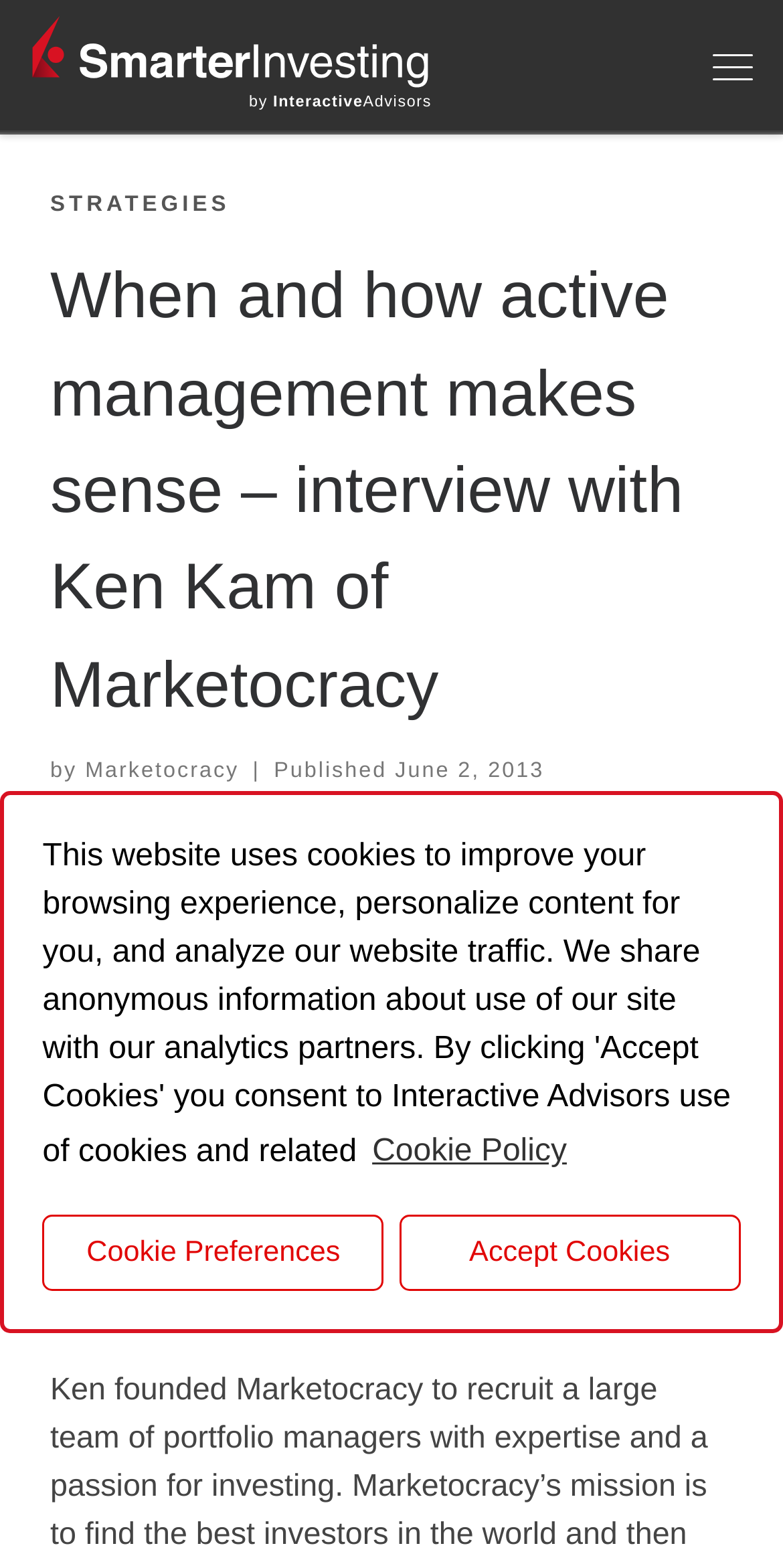What is the date of publication of the article?
Provide an in-depth and detailed answer to the question.

I found the answer by looking at the text content of the webpage, specifically the link 'June 2, 2013' which is located below the article title and is marked as a time element.